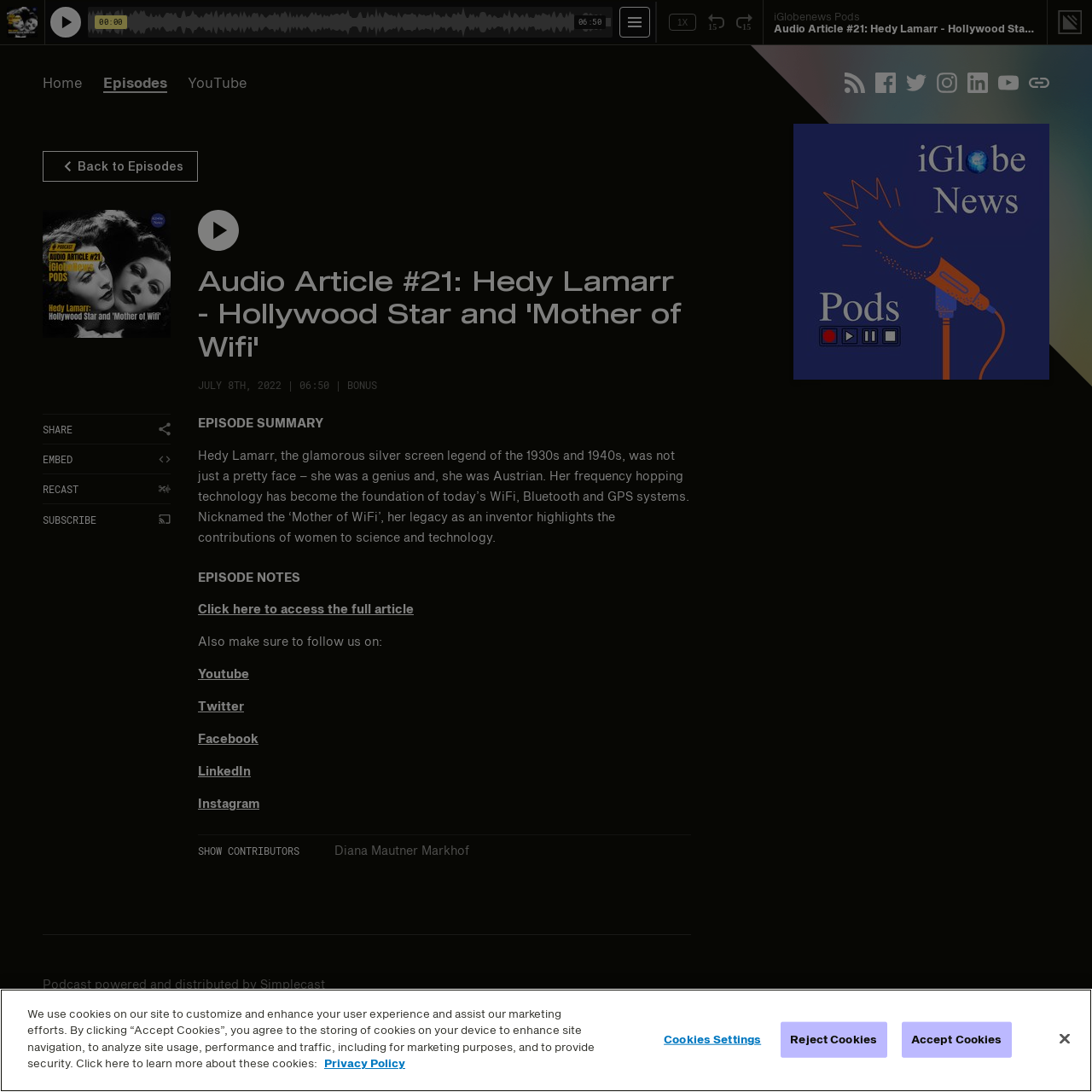What is the title of the audio article?
Examine the webpage screenshot and provide an in-depth answer to the question.

I found the title of the audio article by looking at the heading element with the text 'Audio Article #21: Hedy Lamarr - Hollywood Star and 'Mother of Wifi'' which is located at the top of the webpage.